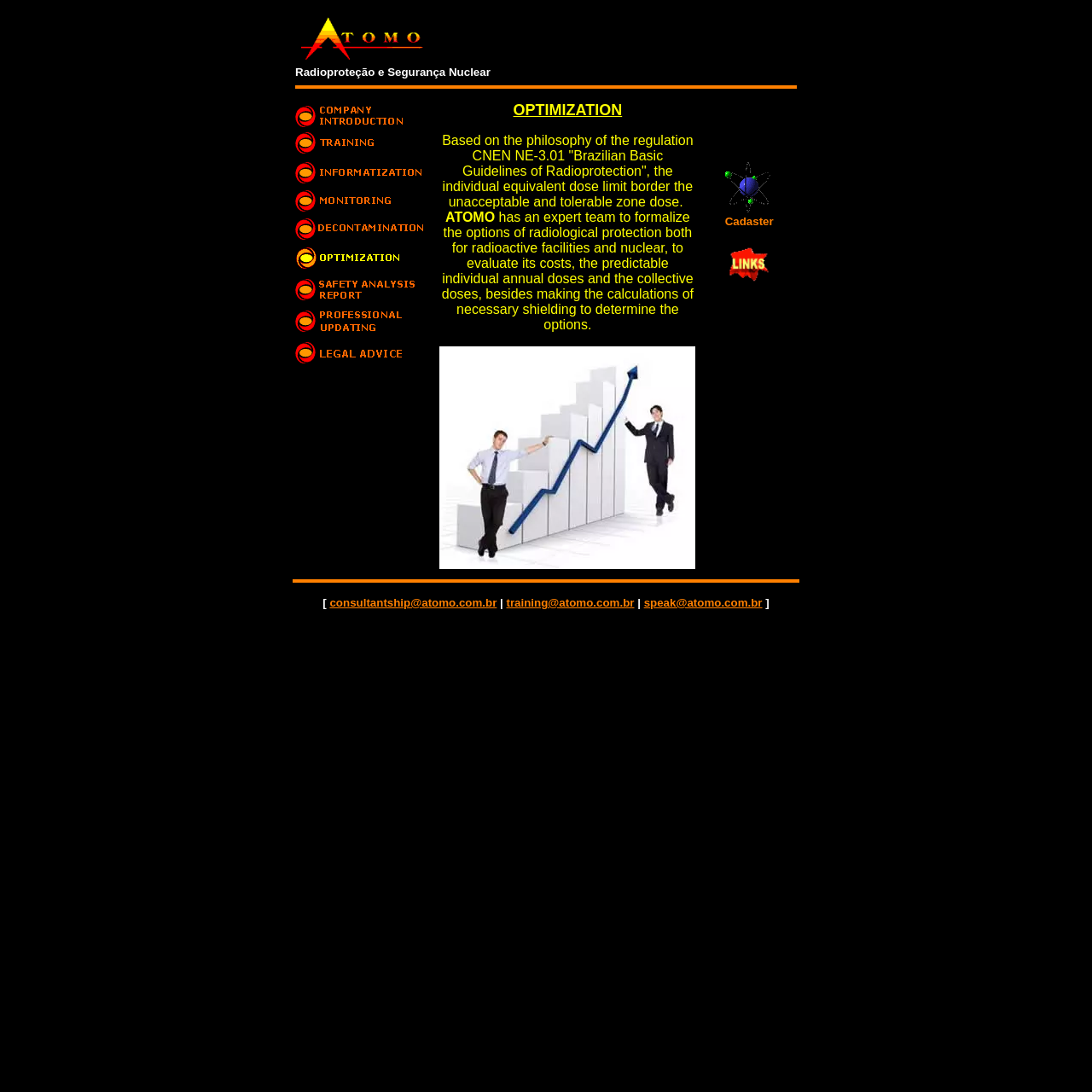Illustrate the webpage's structure and main components comprehensively.

The webpage is about Atomo, a company focused on radioprotection and nuclear safety. At the top, there is a header section with a logo and a navigation menu. The logo is an image with the text "Home" and is positioned at the top-left corner of the page. The navigation menu consists of two sections: one with the company name "Radioproteção e Segurança Nuclear" and another with a horizontal separator below it.

Below the header section, there is a main content area divided into three columns. The left column contains a list of links to different sections of the company, including "COMPANY INTRODUCTION", "TRAINING", "INFORMATIZATION", "MONITORING", "DECONTAMINATION", "SAFETY ANALYSIS REPORT", "PROFESSIONAL UPDATING", and "LEGAL ADVICE". Each link has a corresponding image next to it.

The middle column contains a block of text describing the company's expertise in radiological protection and optimization. The text is accompanied by an image at the bottom.

The right column contains two links: "Cadaster" and "Links", each with its own image.

At the bottom of the page, there is a footer section with a horizontal separator and three email addresses: "consultantship@atomo.com.br", "training@atomo.com.br", and "speak@atomo.com.br". The email addresses are separated by vertical separators.